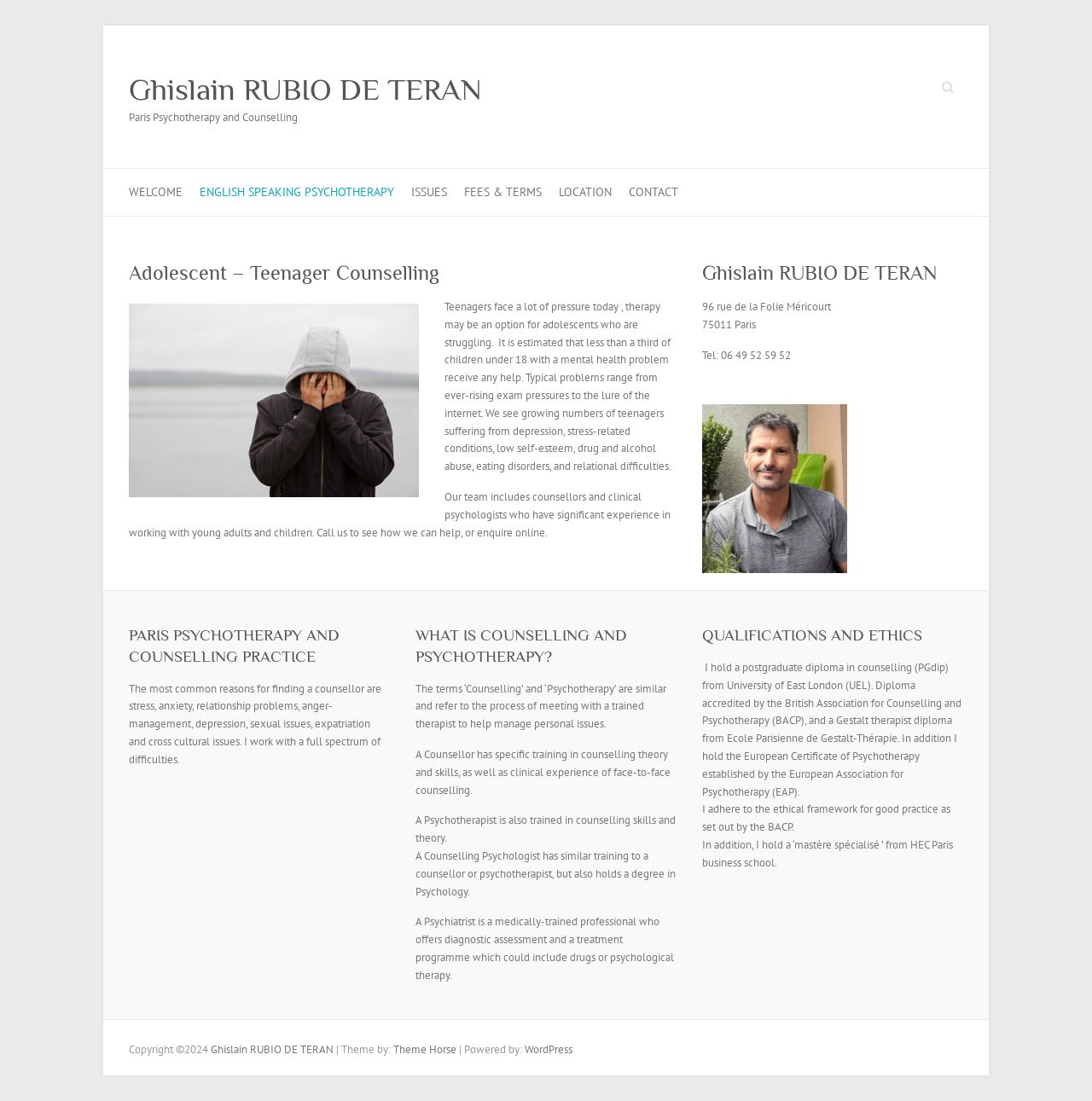Answer in one word or a short phrase: 
What is the phone number of the counselling practice?

06 49 52 59 52